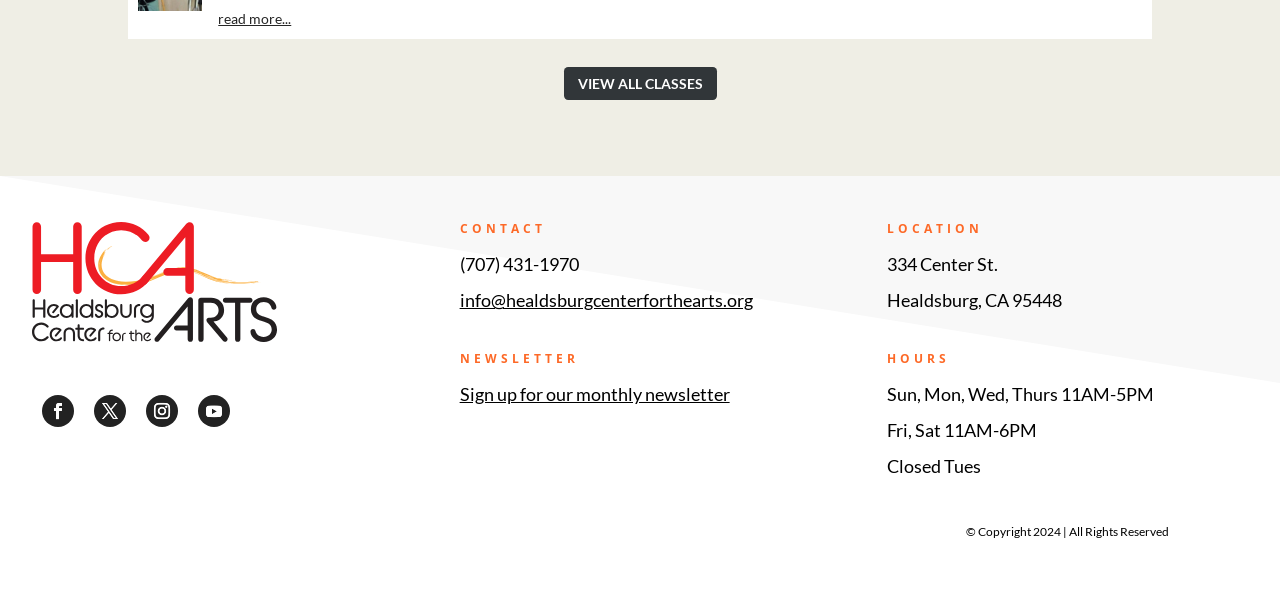Determine the bounding box coordinates of the element's region needed to click to follow the instruction: "Click the 'read more...' link". Provide these coordinates as four float numbers between 0 and 1, formatted as [left, top, right, bottom].

[0.171, 0.014, 0.359, 0.05]